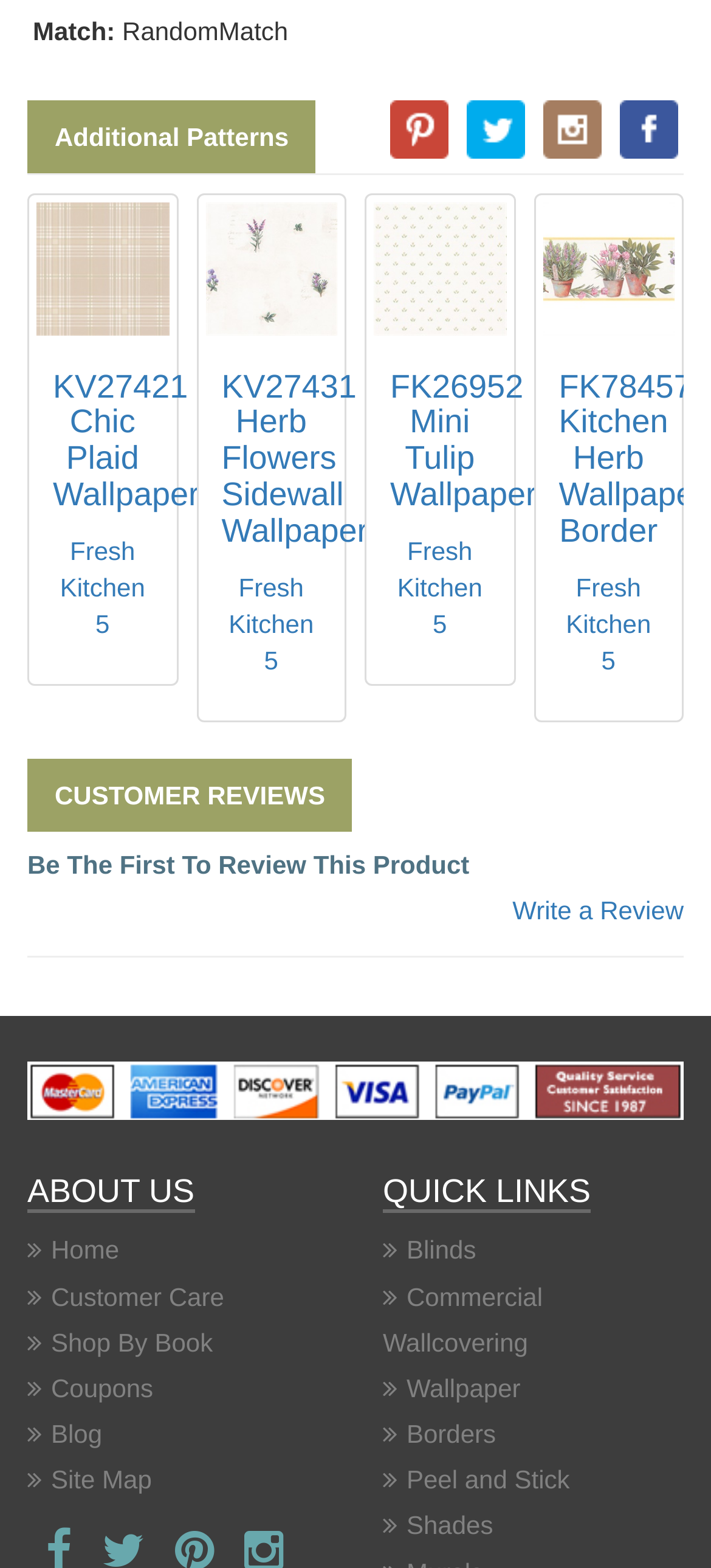Given the description KV27421 Chic Plaid Wallpaper, predict the bounding box coordinates of the UI element. Ensure the coordinates are in the format (top-left x, top-left y, bottom-right x, bottom-right y) and all values are between 0 and 1.

[0.074, 0.235, 0.28, 0.327]